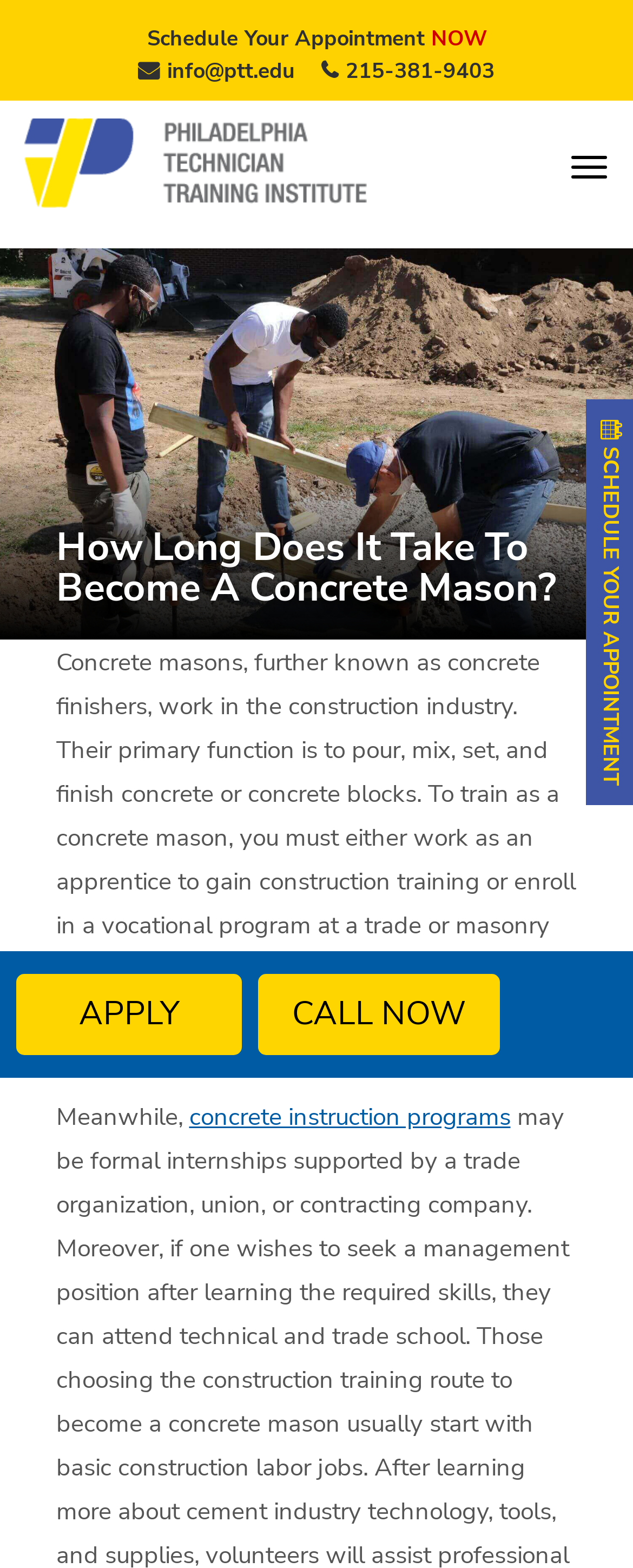Identify the bounding box for the described UI element: "Schedule Your Appointment NOW".

[0.232, 0.016, 0.768, 0.034]